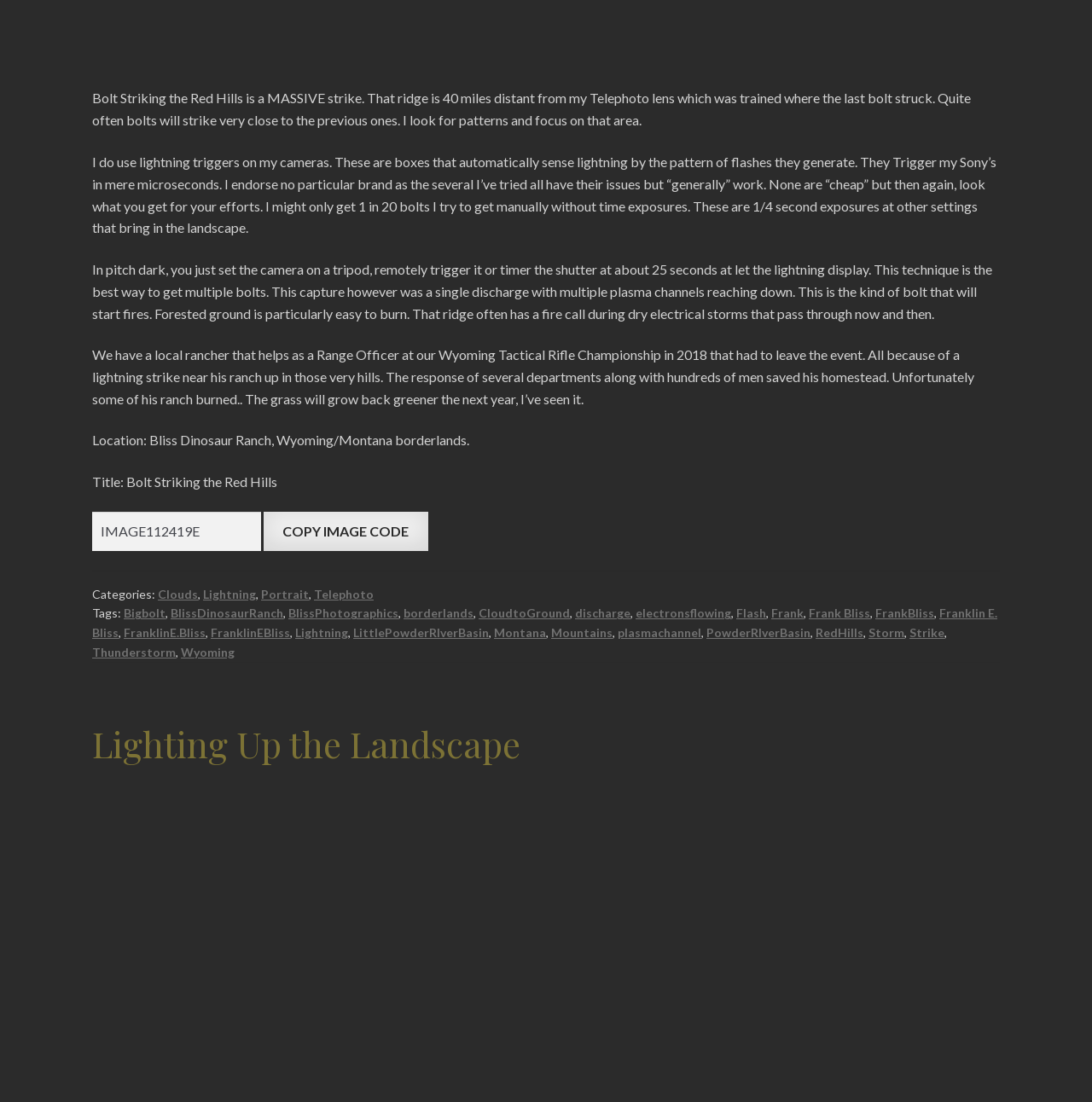Please identify the coordinates of the bounding box for the clickable region that will accomplish this instruction: "contact via email".

None